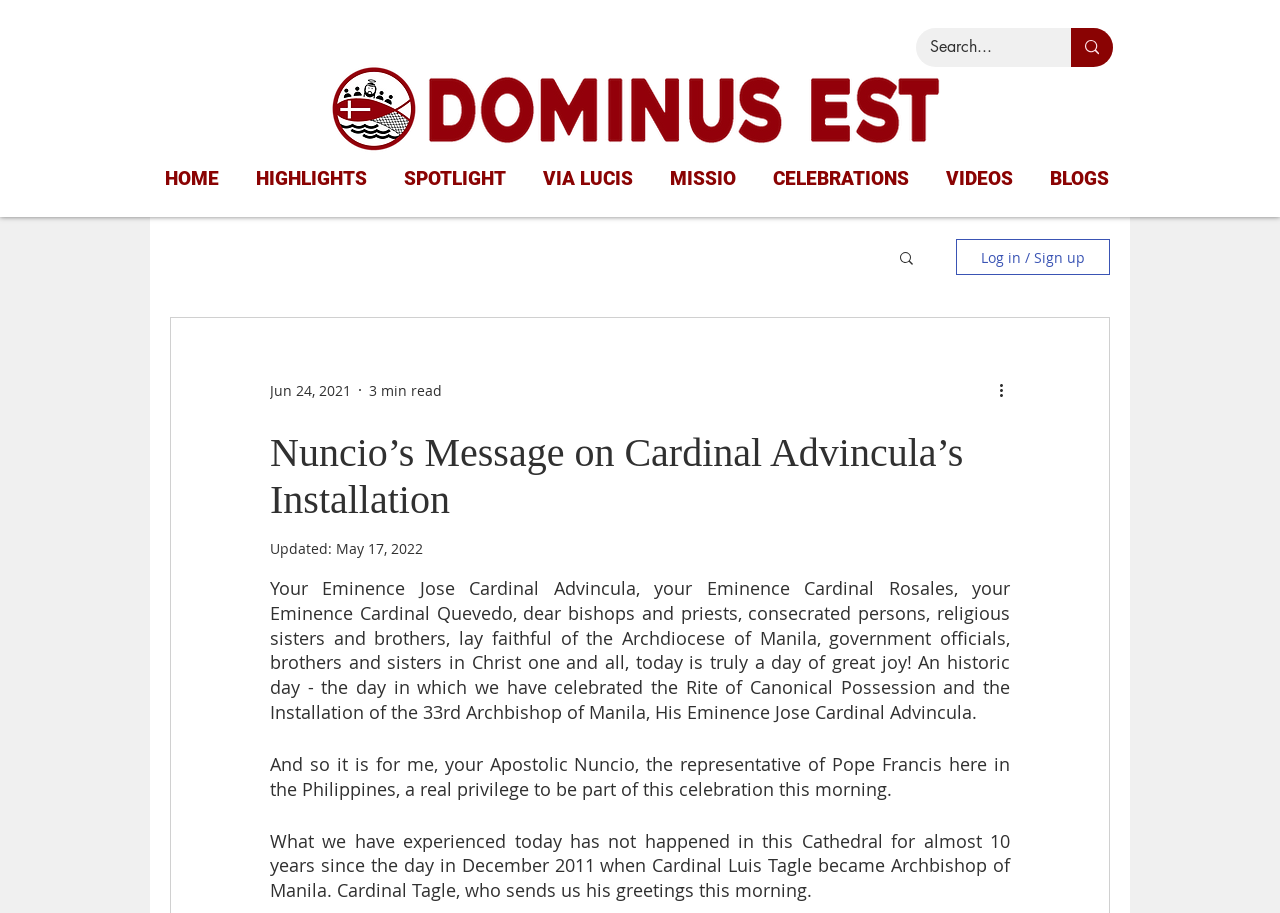Convey a detailed summary of the webpage, mentioning all key elements.

The webpage appears to be an article or a blog post about the installation of Cardinal Advincula as the 33rd Archbishop of Manila. At the top left corner, there is an image of a logo, "dp.png", and a navigation menu labeled "Site" with several links, including "HOME", "HIGHLIGHTS", "SPOTLIGHT", "VIA LUCIS", "MISSIO", "CELEBRATIONS", "VIDEOS", and "BLOGS". 

Below the navigation menu, there is a text logo "text logo without.png" and a search bar with a search button and a magnifying glass icon. 

The main content of the webpage is a message from the Nuncio, addressed to various dignitaries, including cardinals, bishops, priests, and government officials. The message is divided into several paragraphs, with the first paragraph expressing joy and gratitude for the celebration of the Rite of Canonical Possession and the Installation of the 33rd Archbishop of Manila. 

The message continues with the Nuncio expressing his privilege to be part of the celebration and mentions that it has been almost 10 years since a similar event occurred in the Cathedral. There are also mentions of Cardinal Luis Tagle, who sends his greetings. 

On the right side of the webpage, there are several buttons, including "Log in / Sign up", "More actions", and a button with a date "Jun 24, 2021" and a label "3 min read".